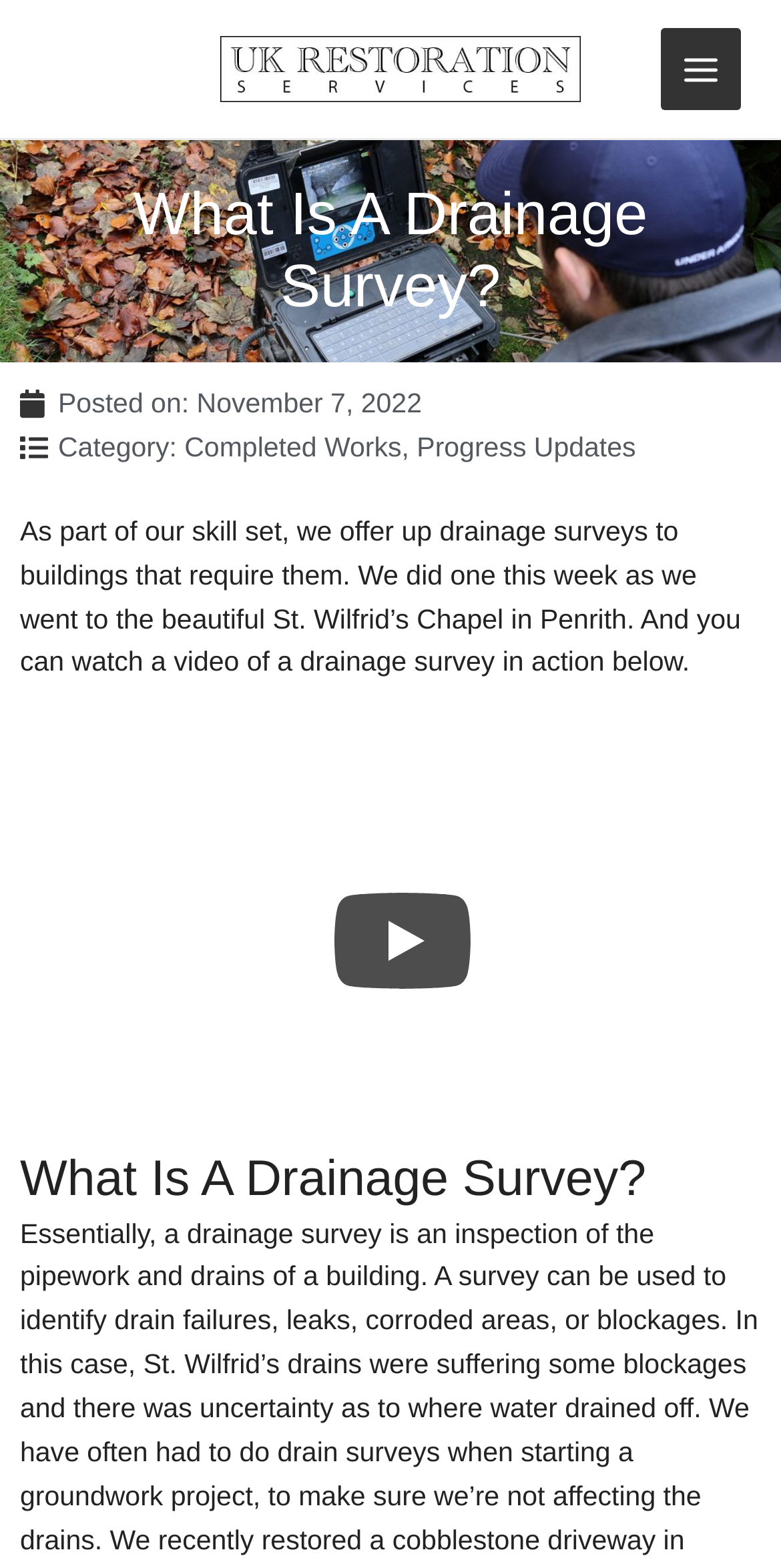Please provide a one-word or short phrase answer to the question:
What is the category of this article?

Completed Works